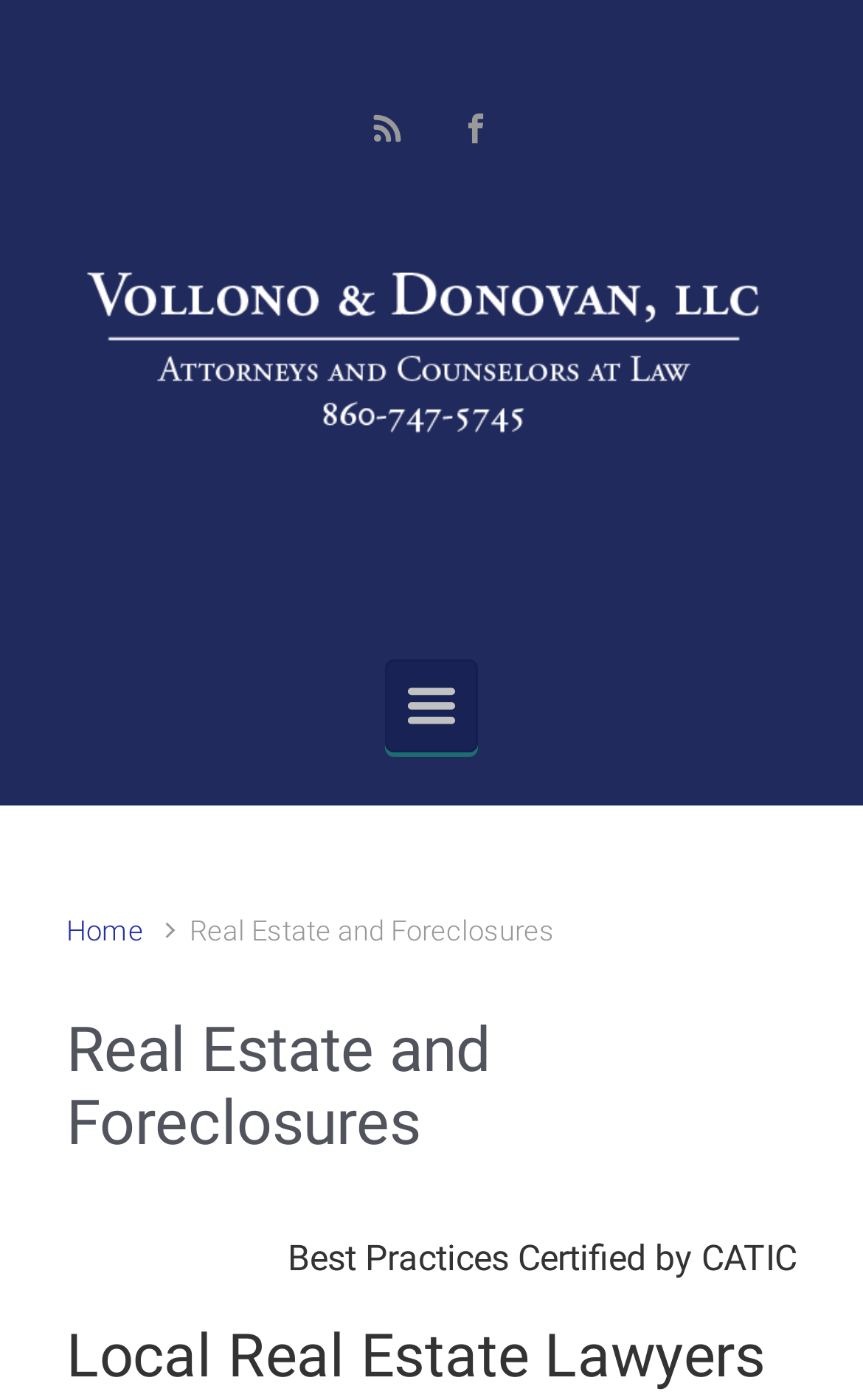How many levels of navigation are on the page?
Refer to the image and give a detailed response to the question.

I found two levels of navigation on the page: the primary navigation menu and the breadcrumb navigation. The primary navigation menu is controlled by the button element with the text 'Primary', and the breadcrumb navigation is located below it.